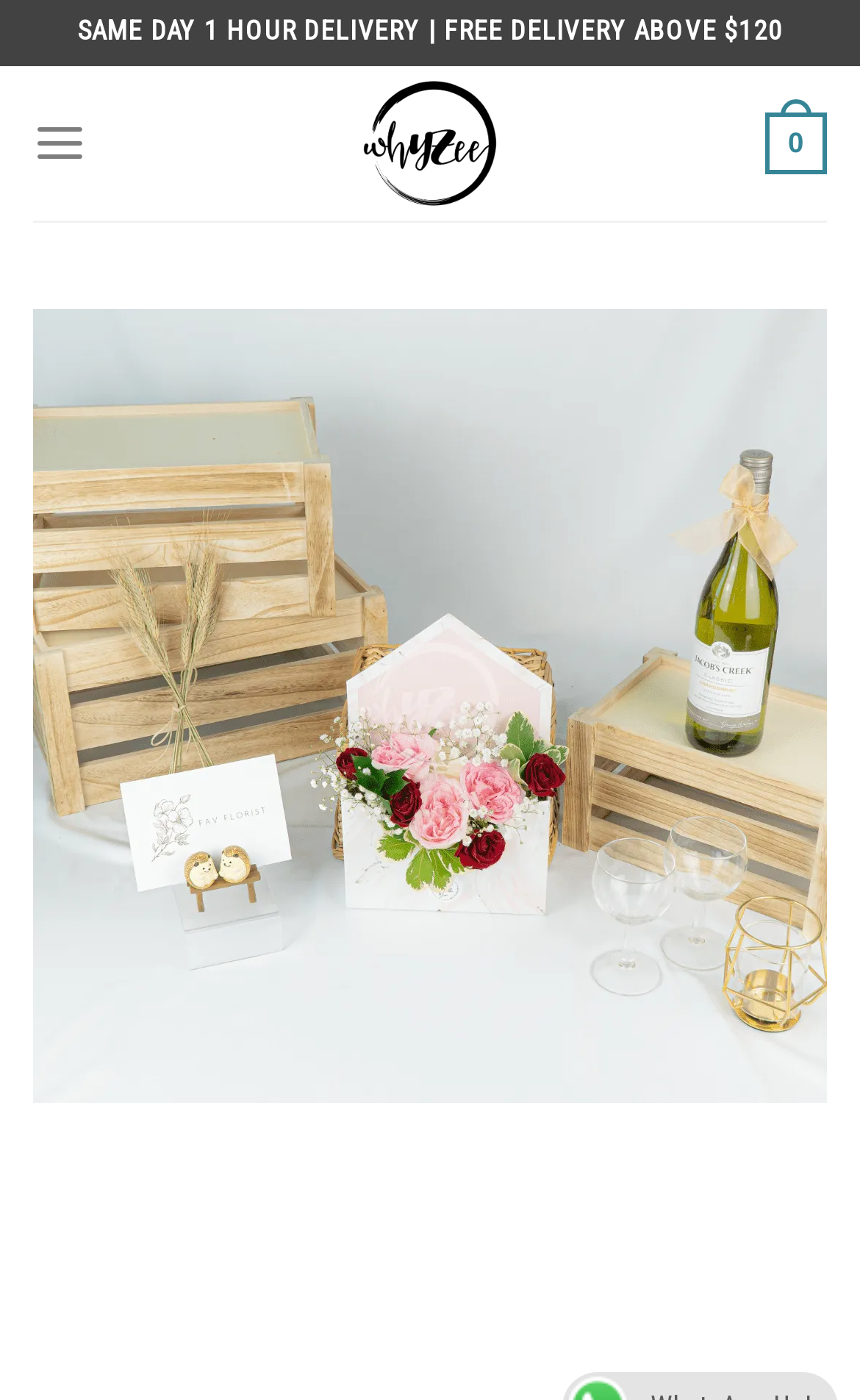What is the purpose of the 'Menu' link?
Provide a concise answer using a single word or phrase based on the image.

To expand main menu